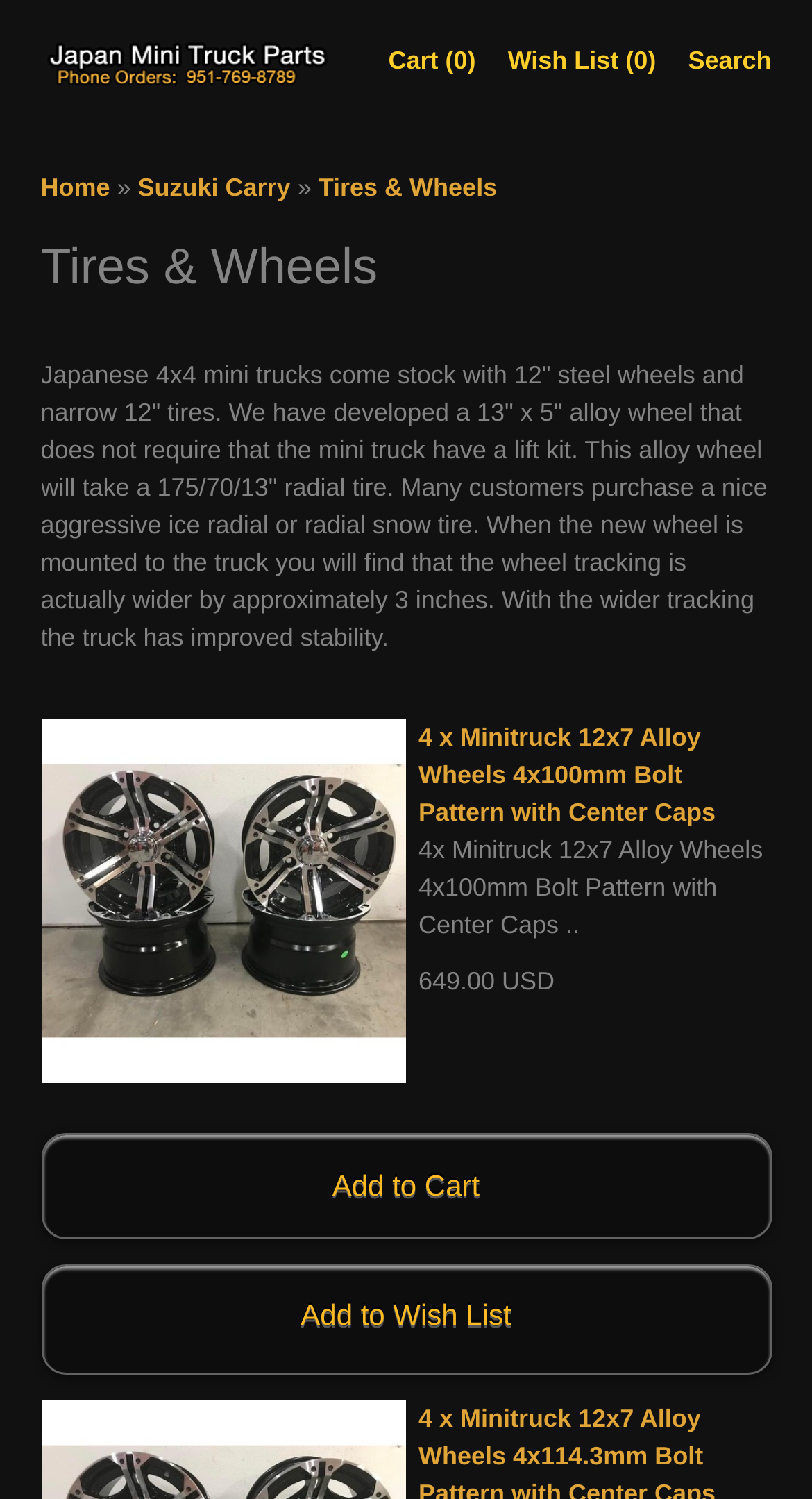Based on the element description "Wish List (0)", predict the bounding box coordinates of the UI element.

[0.625, 0.03, 0.808, 0.049]